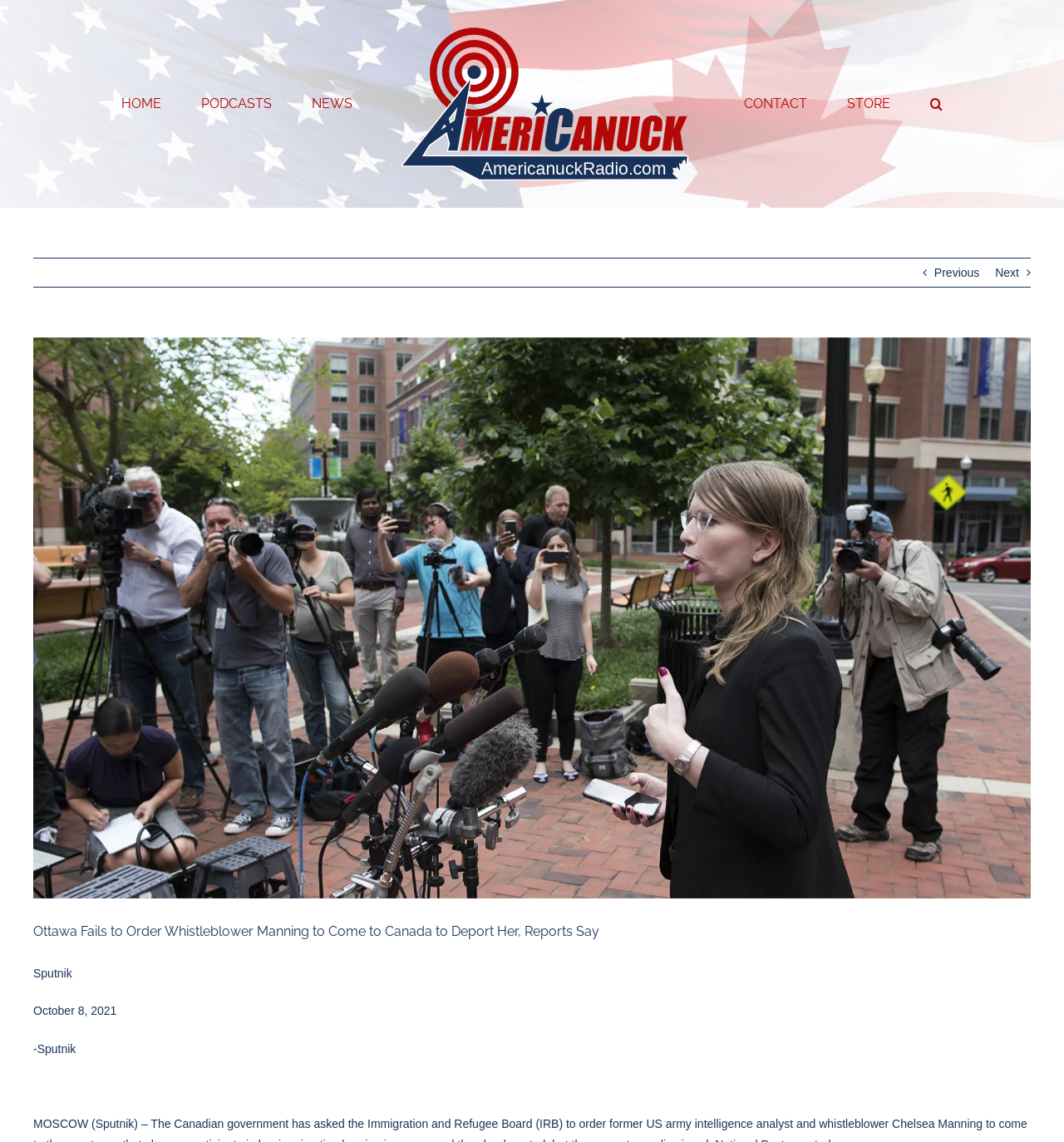Please give a short response to the question using one word or a phrase:
What is the source of the news article?

Sputnik